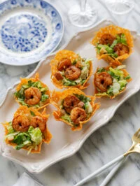Offer an in-depth description of the image.

This image showcases a delicious arrangement of Shrimp Caesar Salad served in golden, crispy parmesan cups. Each cup is filled with a vibrant mix of fresh greens and succulent shrimp, presented elegantly on a decorative white platter. The dish is complemented by a delicate blue and white patterned plate in the background, adding a touch of sophistication to the setting. Perfect for entertaining or a delightful appetizer, these bite-sized treats are a beautiful blend of textures and flavors, making them an ideal addition to any gathering or celebration.